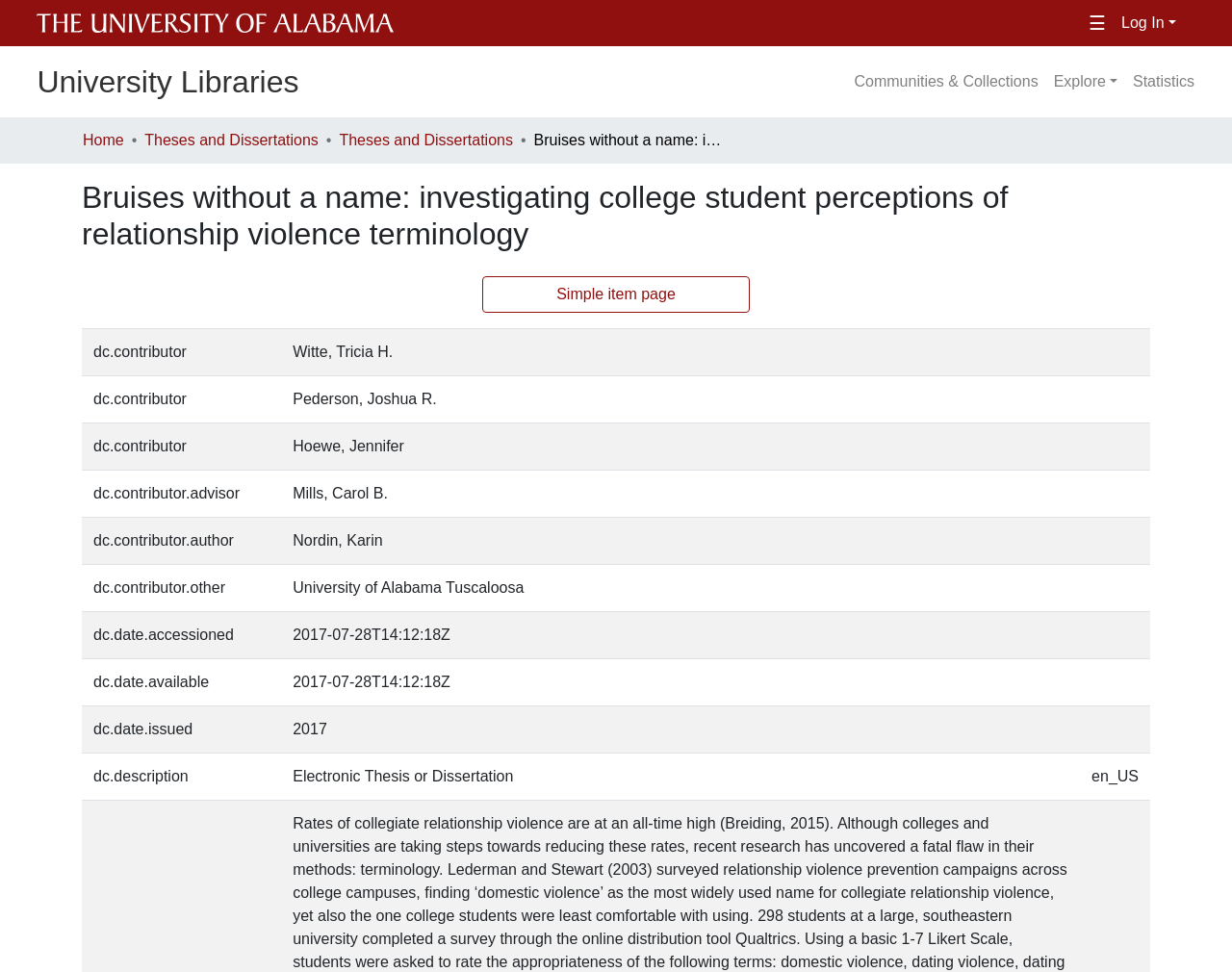How many contributors are listed?
Using the image, answer in one word or phrase.

5